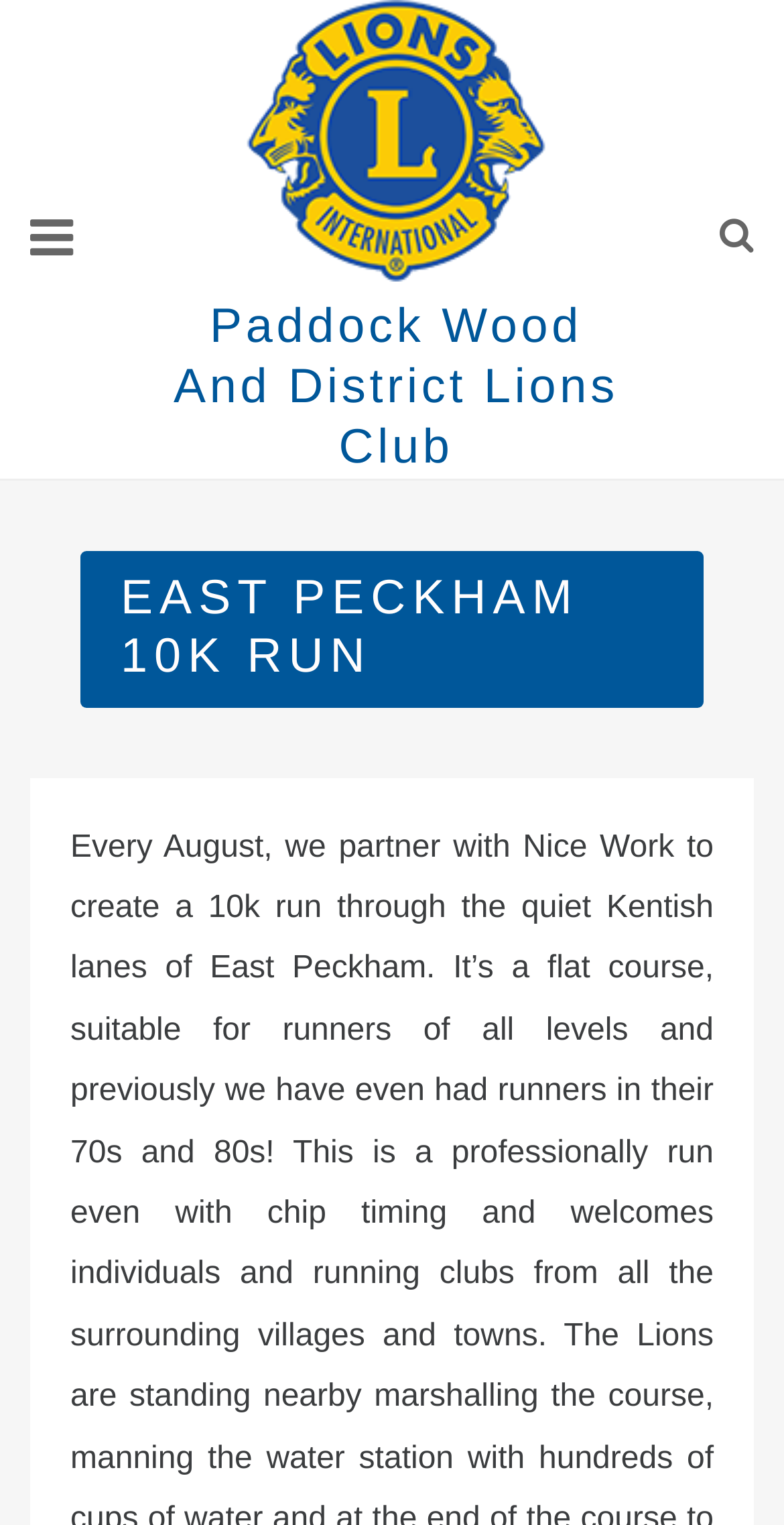Please provide a brief answer to the question using only one word or phrase: 
How many links are there in the top section of the webpage?

3